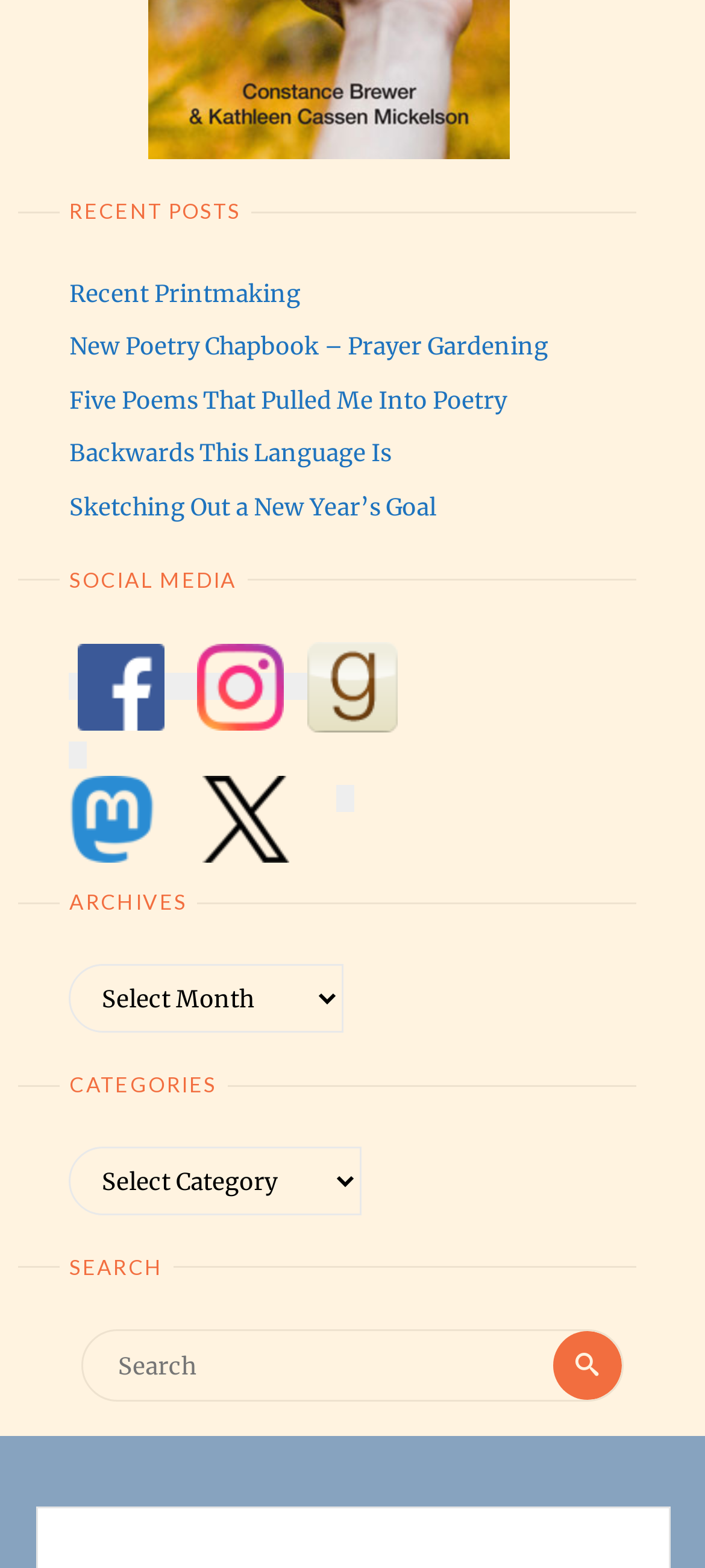Kindly determine the bounding box coordinates for the area that needs to be clicked to execute this instruction: "choose a category".

[0.098, 0.731, 0.513, 0.775]